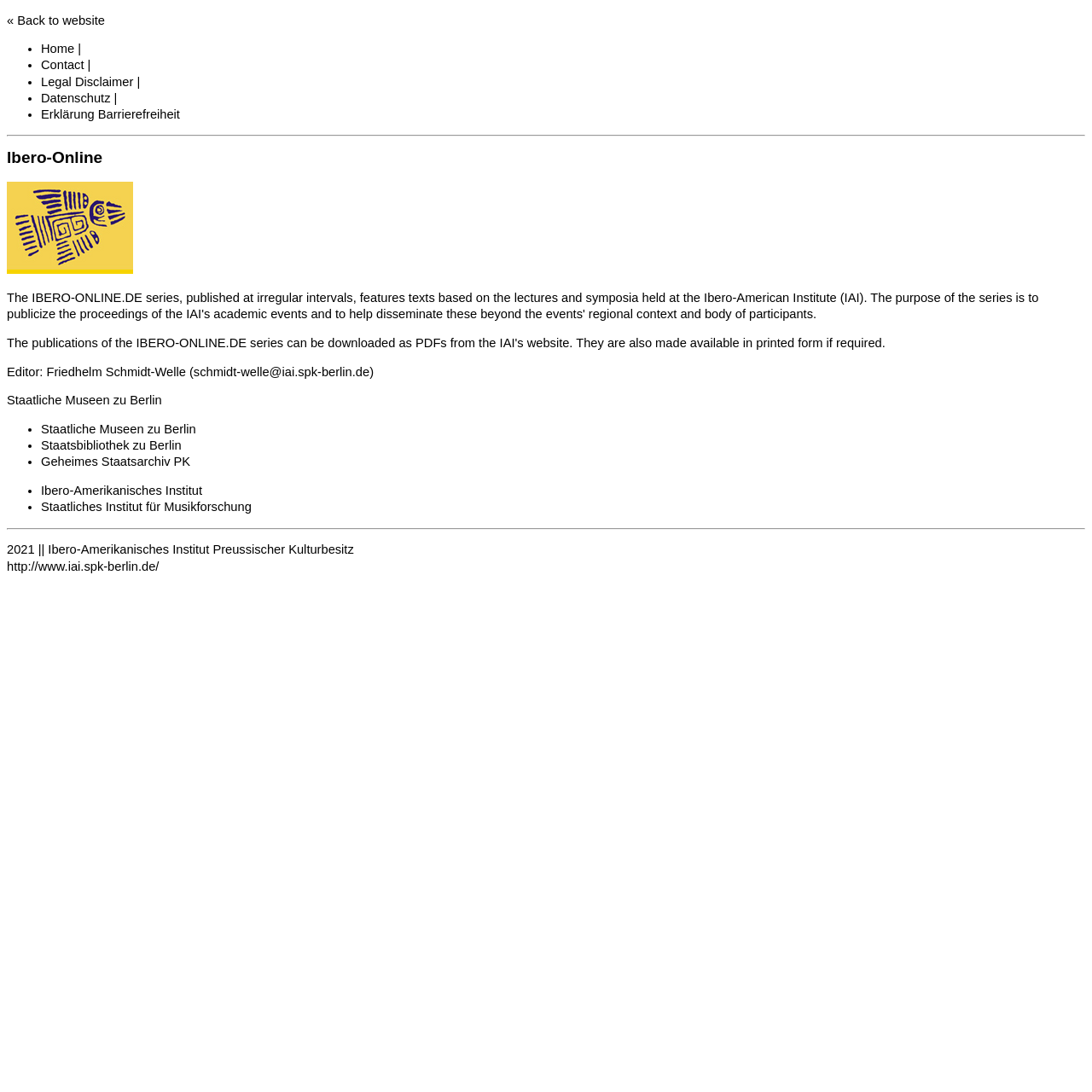Use a single word or phrase to answer the question: 
What is the first link on the webpage?

« Back to website